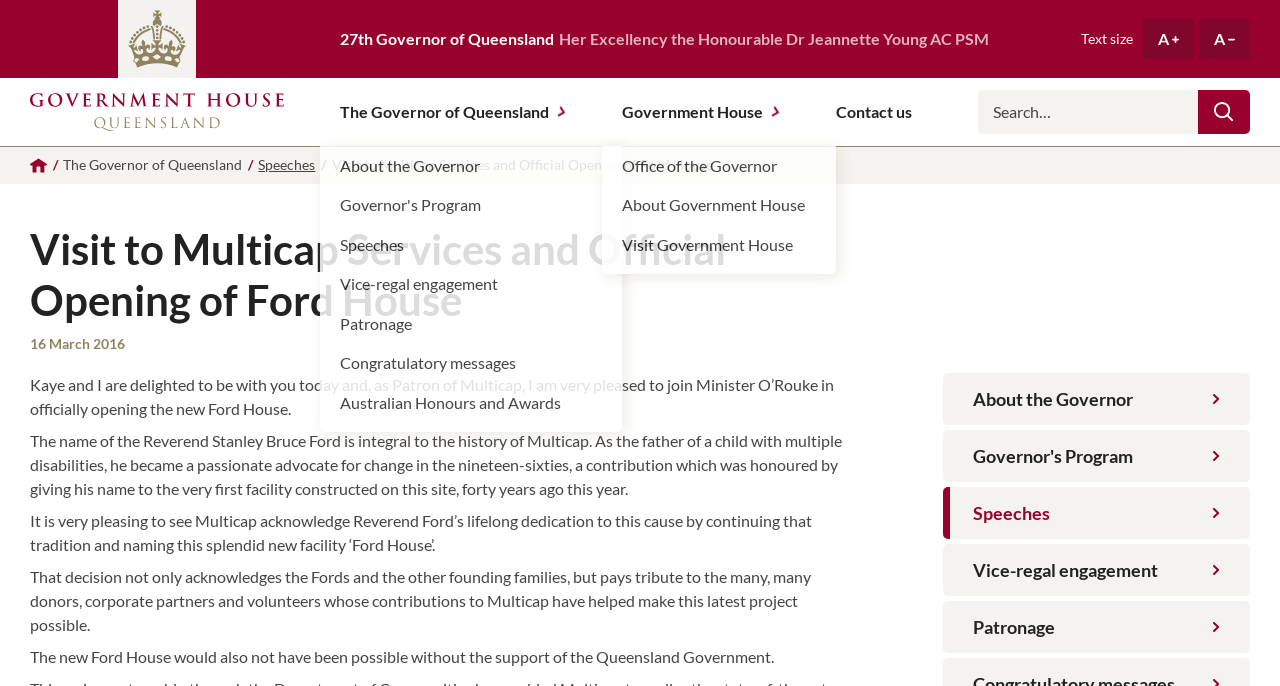Please locate the bounding box coordinates of the element that should be clicked to complete the given instruction: "Visit the Government House Queensland website".

[0.023, 0.114, 0.222, 0.213]